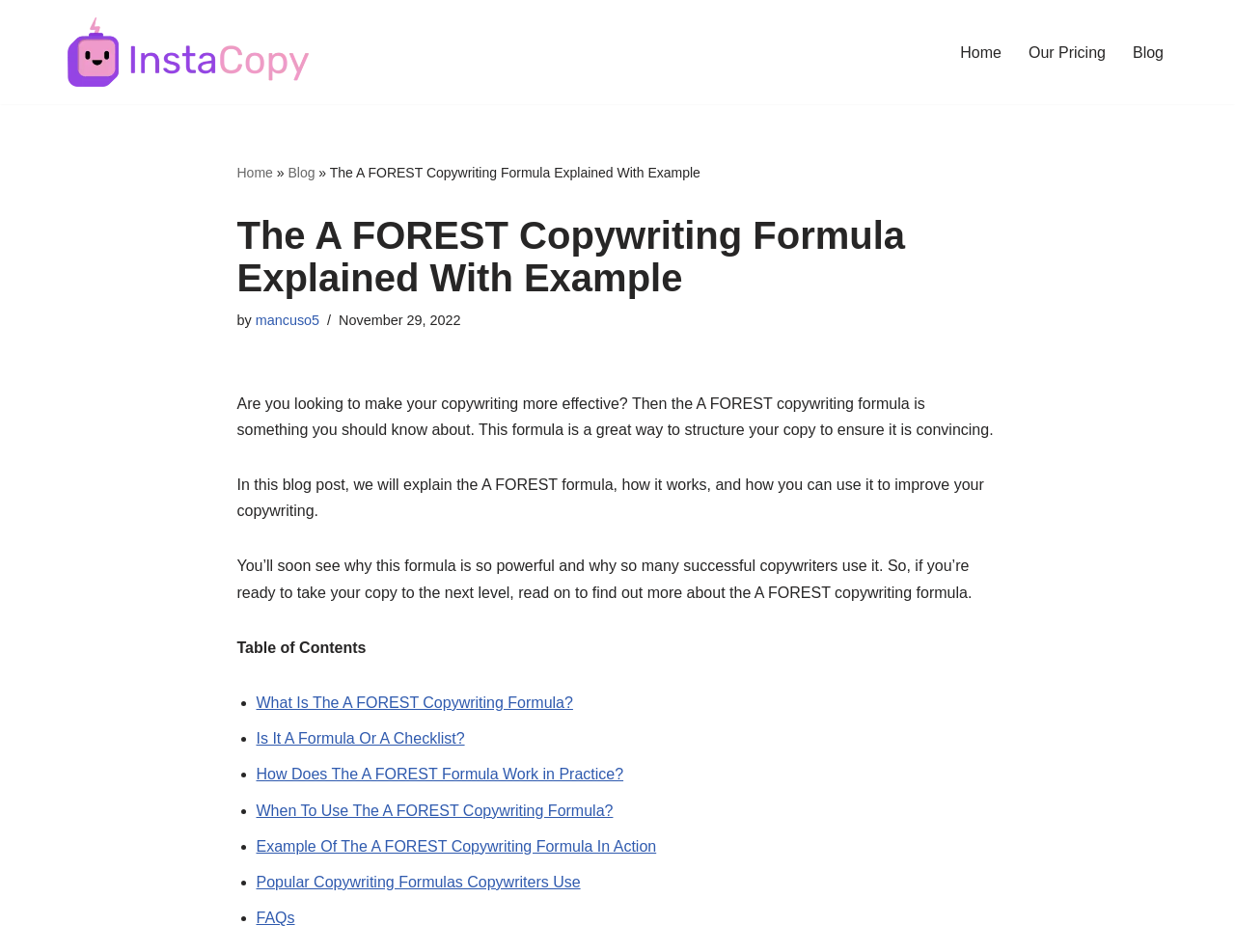Identify the bounding box of the UI element that matches this description: "Home".

[0.192, 0.174, 0.221, 0.19]